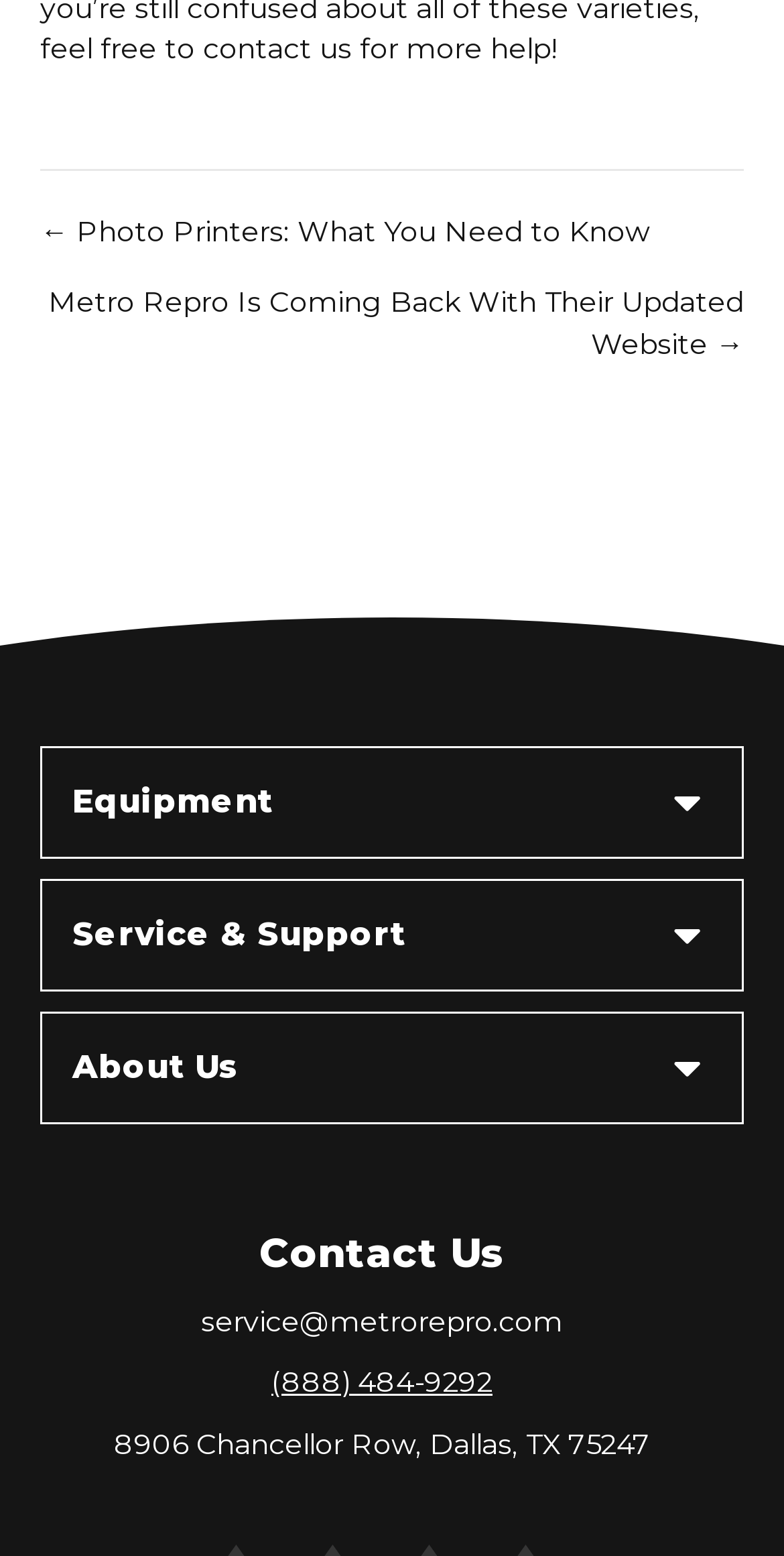Please find the bounding box for the UI element described by: "Equipment".

[0.051, 0.48, 0.949, 0.552]